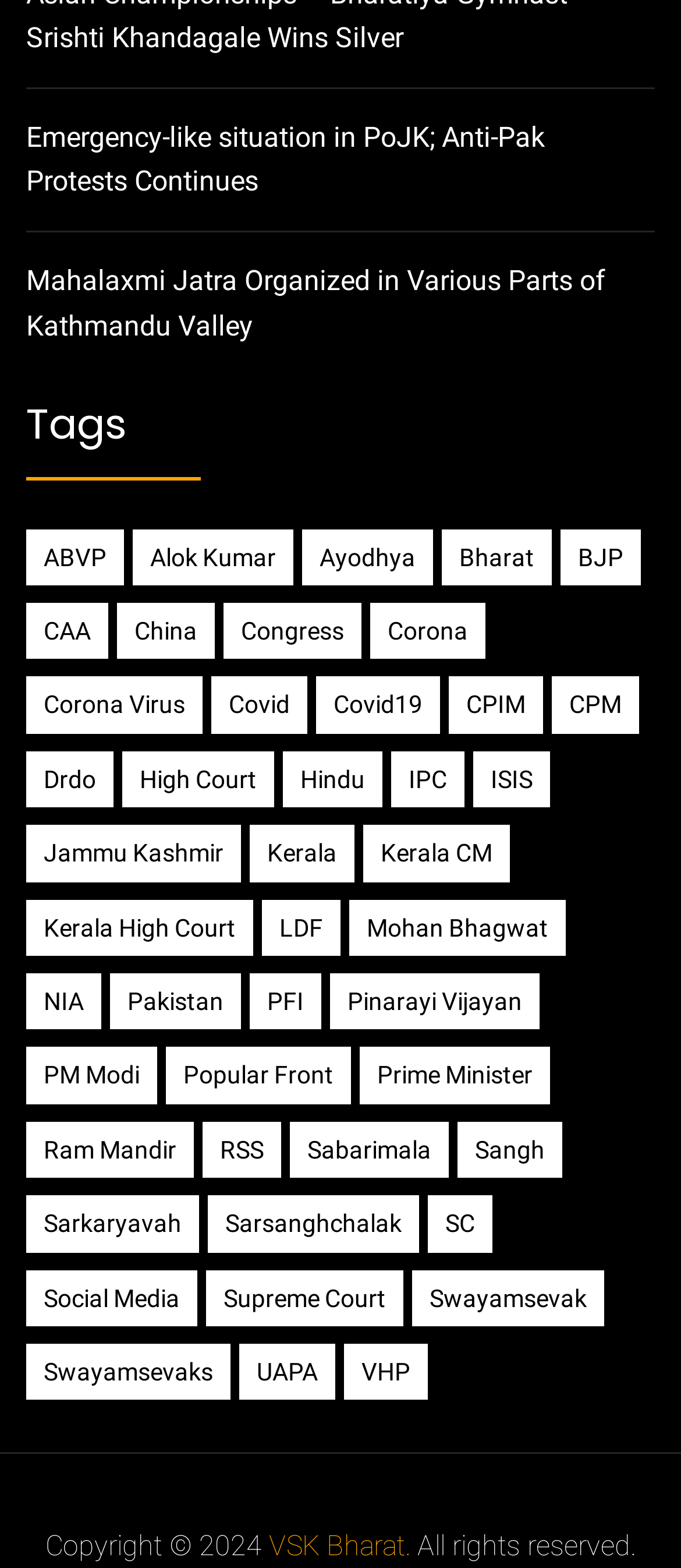How many items are associated with the 'Corona' tag?
Please provide a comprehensive answer to the question based on the webpage screenshot.

I looked at the link associated with the 'Corona' tag and found that it has 176 items.